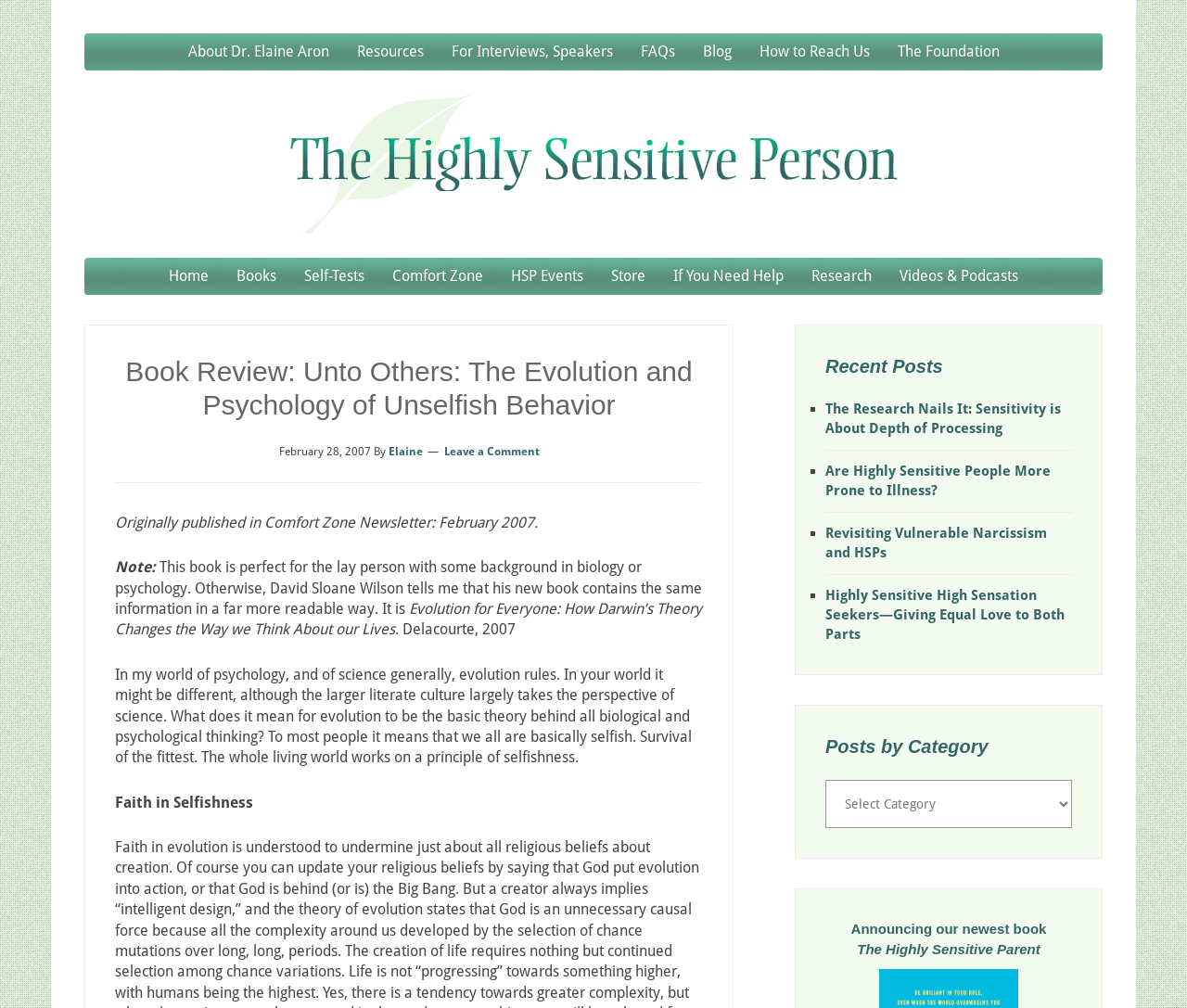Give a one-word or short-phrase answer to the following question: 
What is the date of the book review?

February 28, 2007